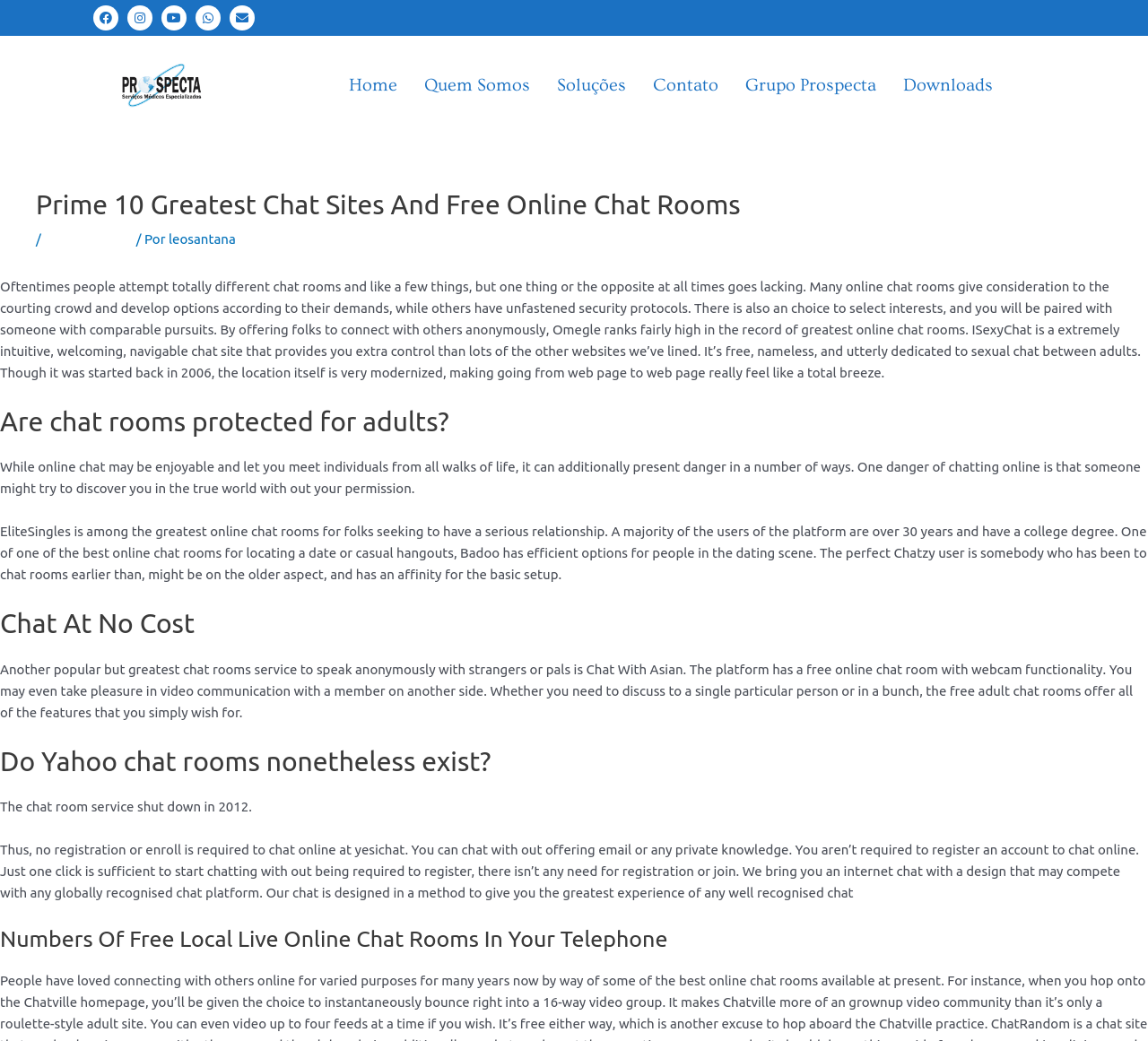What is the topic of the article?
Based on the screenshot, provide a one-word or short-phrase response.

Chat Sites and Free Online Chat Rooms